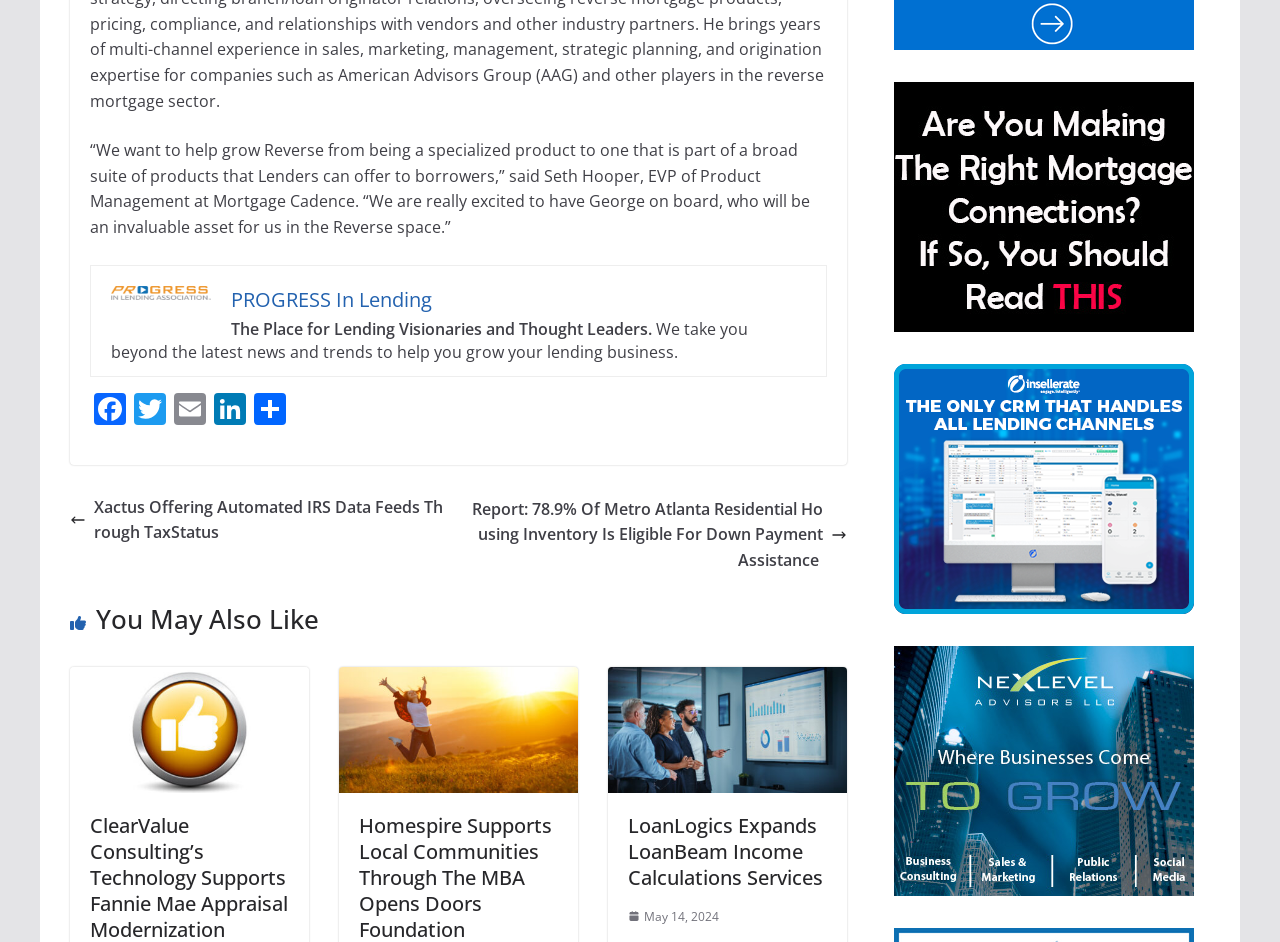Please locate the bounding box coordinates of the element that needs to be clicked to achieve the following instruction: "Visit the Facebook page". The coordinates should be four float numbers between 0 and 1, i.e., [left, top, right, bottom].

[0.07, 0.417, 0.102, 0.455]